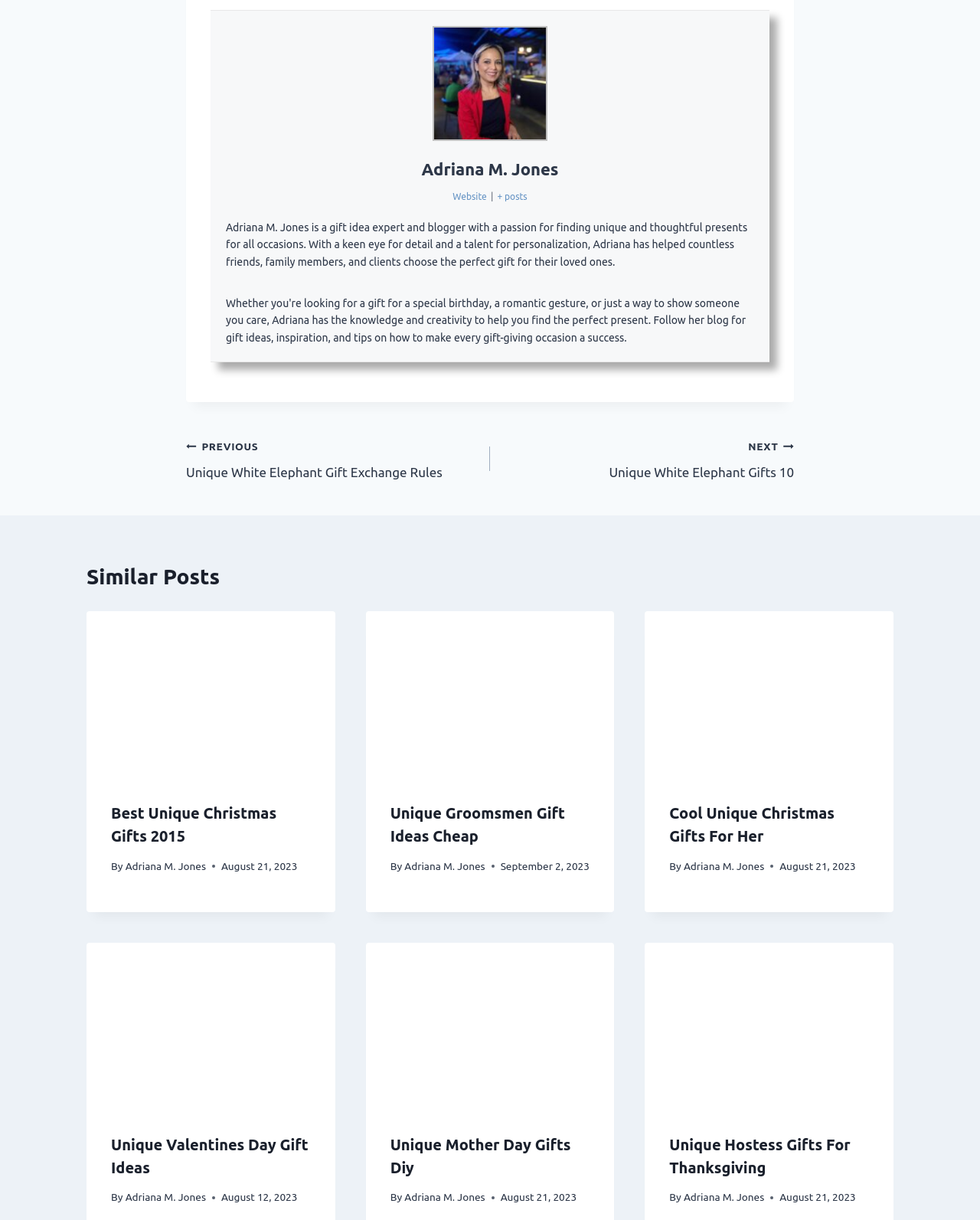Who is the author of the article 'Best Unique Christmas Gifts 2015'?
Refer to the screenshot and answer in one word or phrase.

Adriana M. Jones